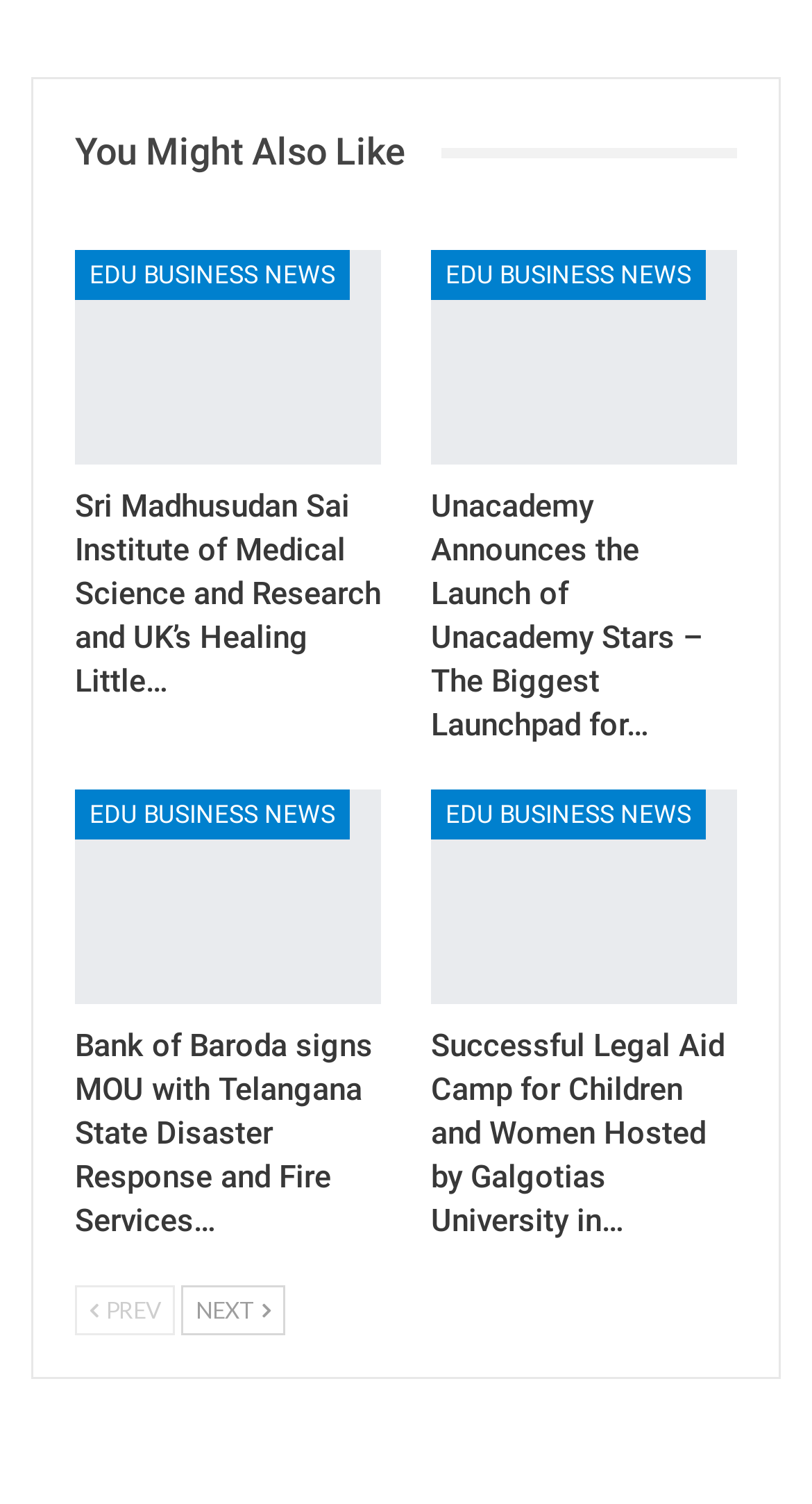Show the bounding box coordinates of the element that should be clicked to complete the task: "Click on 'Previous'".

[0.092, 0.854, 0.215, 0.887]